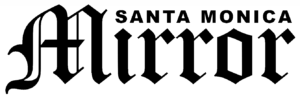What is the role of the Santa Monica Mirror?
Look at the screenshot and respond with one word or a short phrase.

Delivering local news